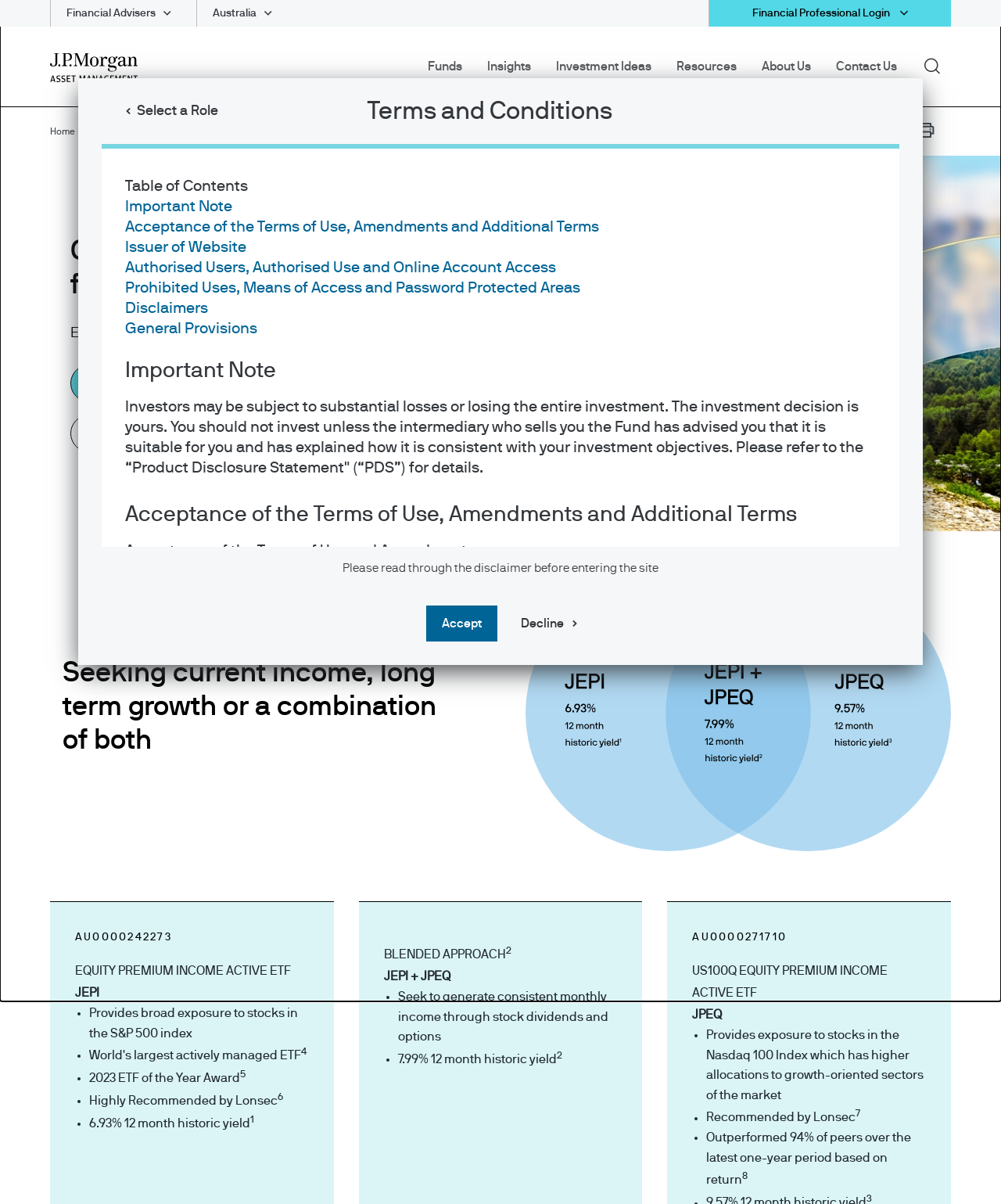What is the navigation menu item that comes after 'Funds'?
Give a thorough and detailed response to the question.

The webpage has a navigation menu that includes items such as 'Funds', 'Insights', 'Investment Ideas', and others, and 'Insights' is the item that comes immediately after 'Funds'.